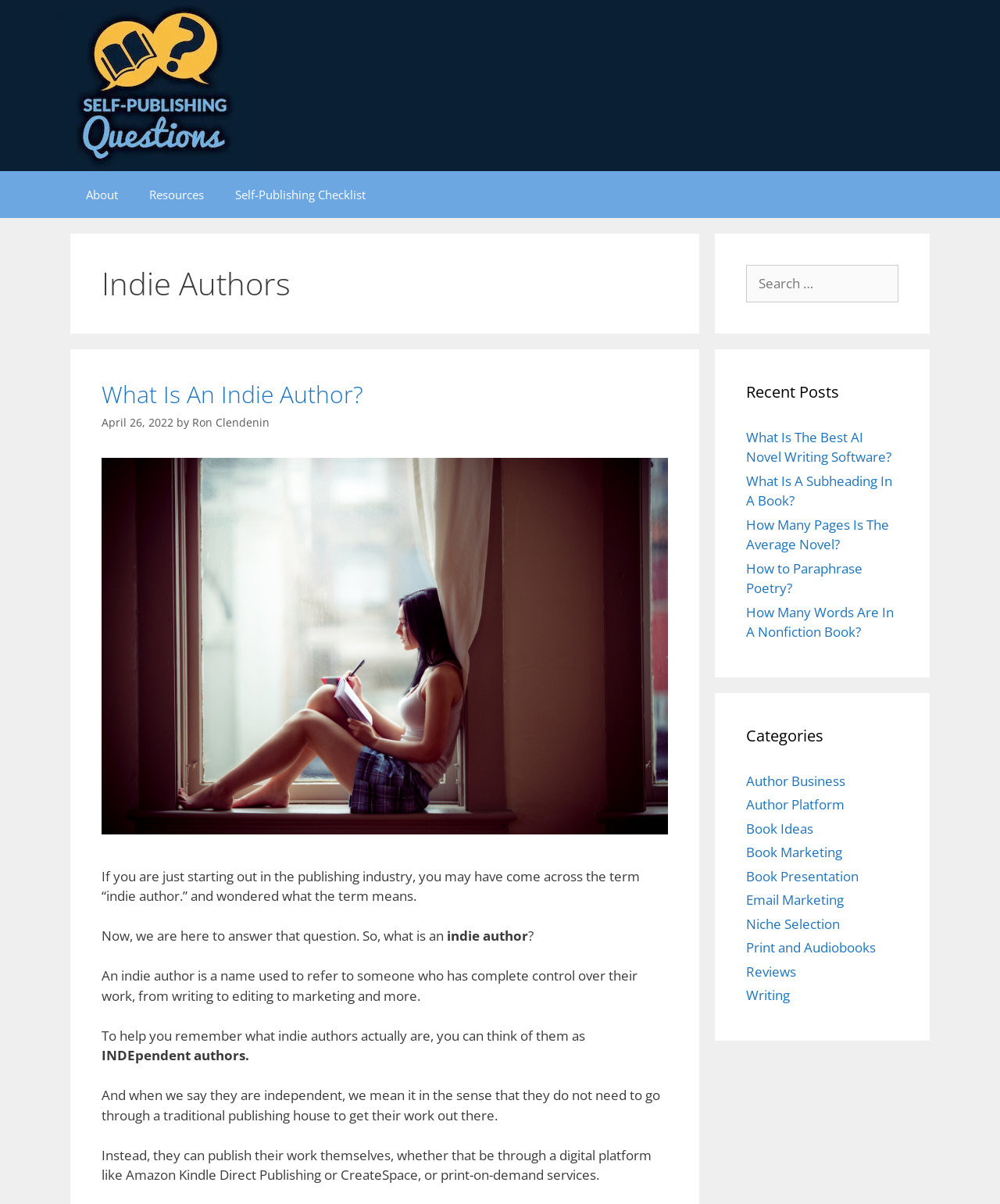Locate the bounding box coordinates of the clickable element to fulfill the following instruction: "Learn about author business". Provide the coordinates as four float numbers between 0 and 1 in the format [left, top, right, bottom].

[0.746, 0.641, 0.845, 0.656]